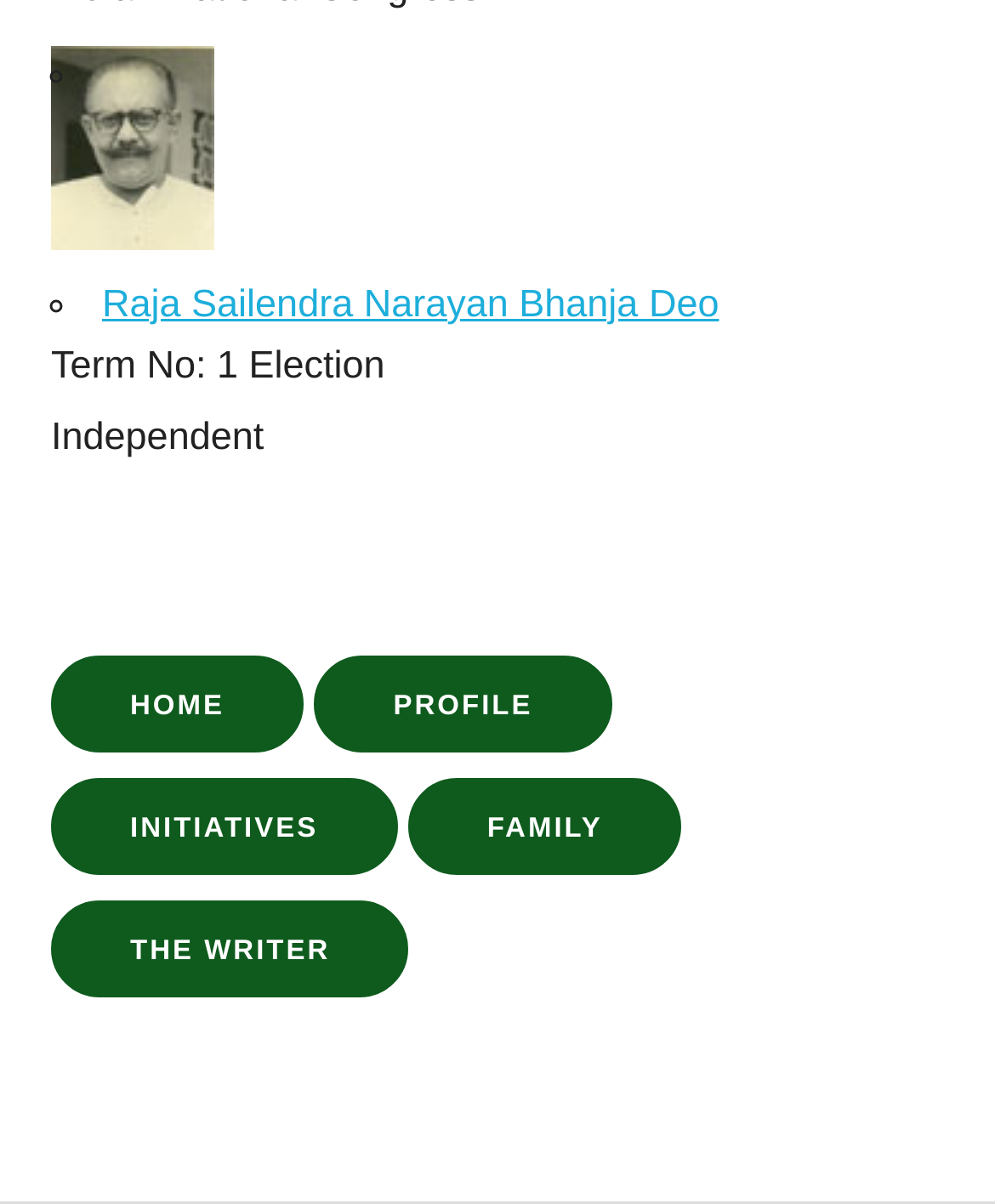What is the election term number?
Please give a detailed and elaborate answer to the question.

I found the text 'Term No: 1 Election' on the webpage, which indicates that the election term number is 1.